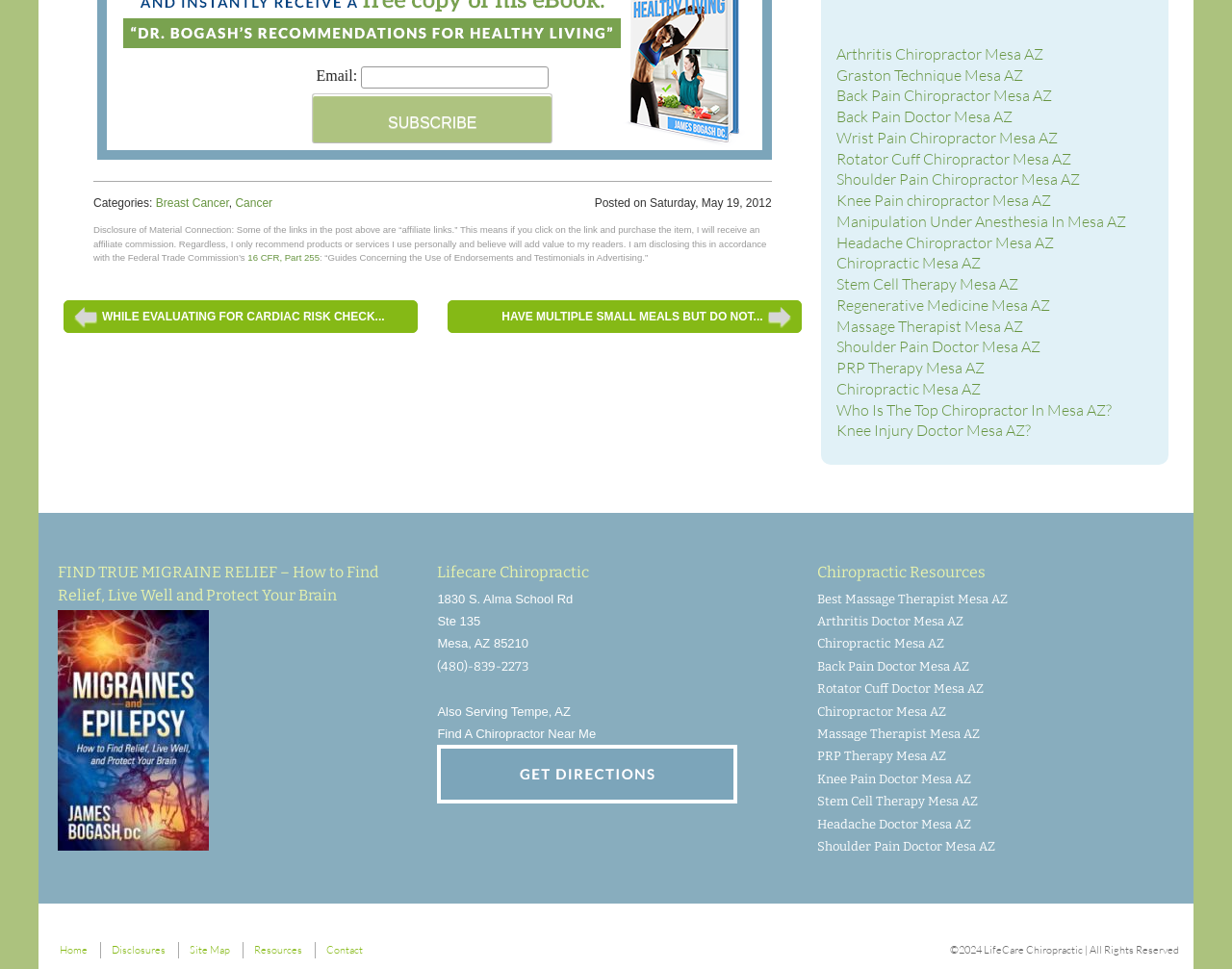Locate the bounding box coordinates of the clickable region to complete the following instruction: "Get directions to Lifecare Chiropractic."

[0.355, 0.818, 0.599, 0.833]